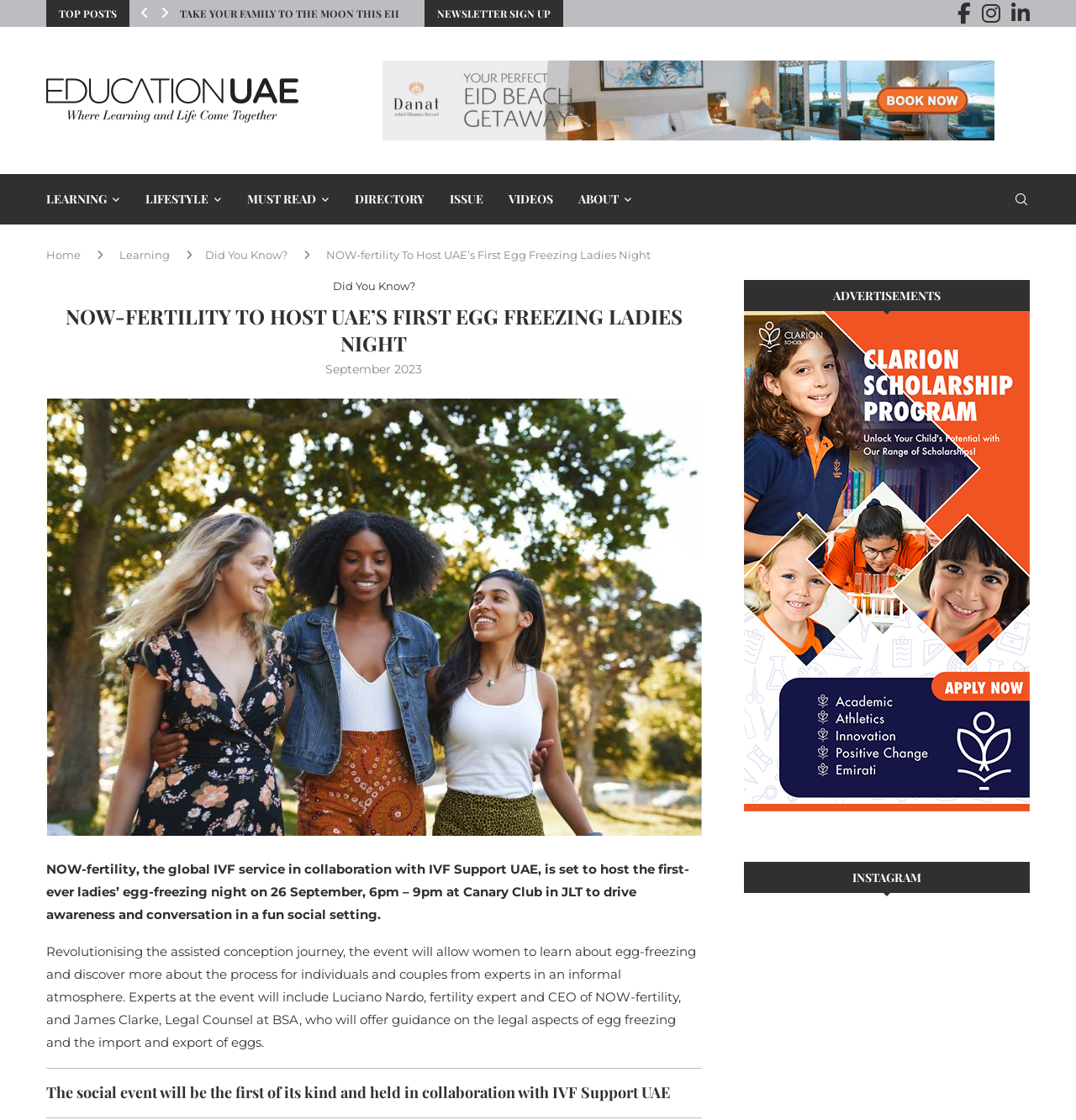What is the event hosted by NOW-fertility?
Deliver a detailed and extensive answer to the question.

I found this answer by reading the main content of the webpage, which states that NOW-fertility is set to host the first-ever ladies' egg-freezing night on 26 September.